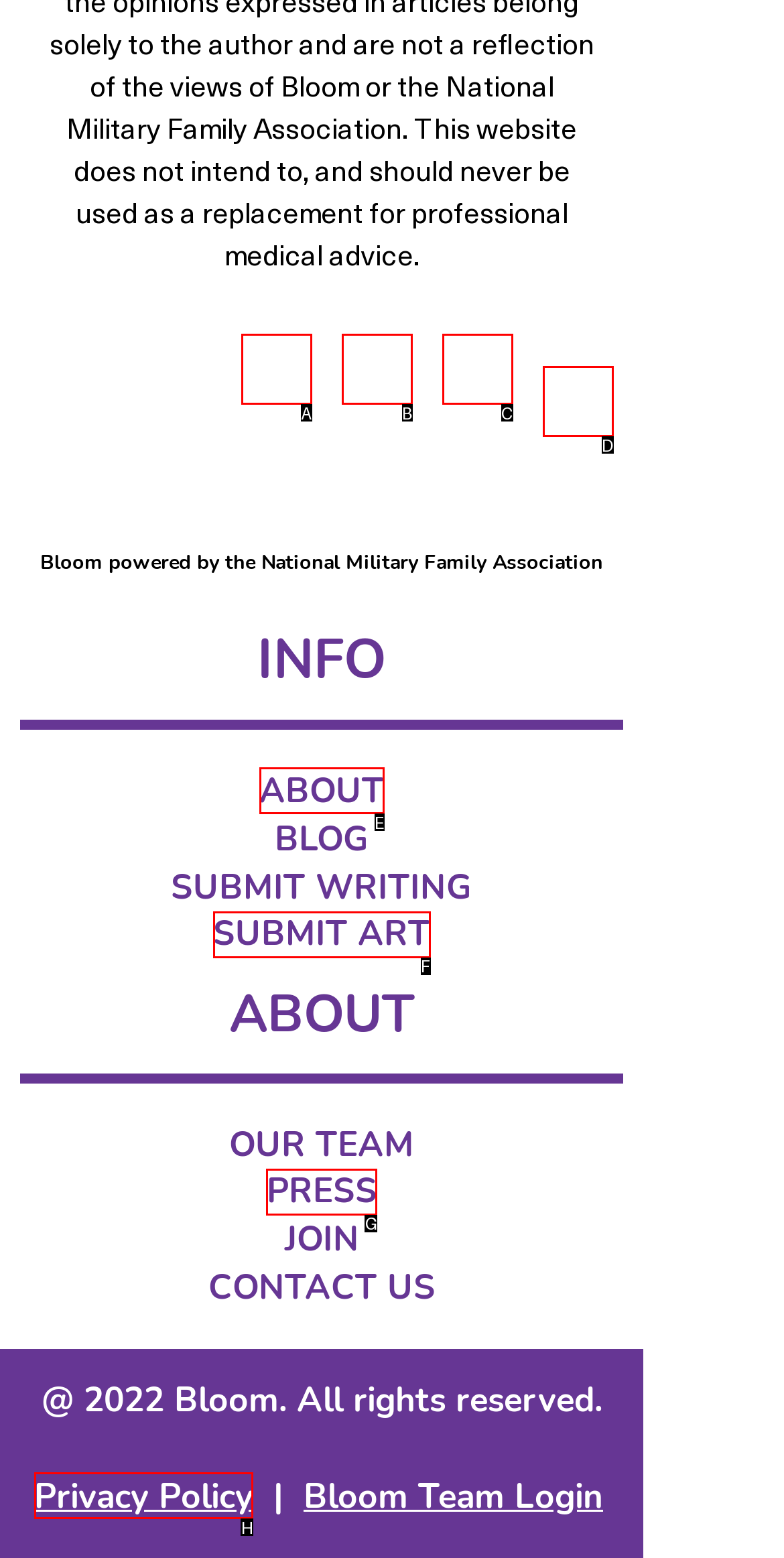Choose the letter of the UI element necessary for this task: View privacy policy
Answer with the correct letter.

H